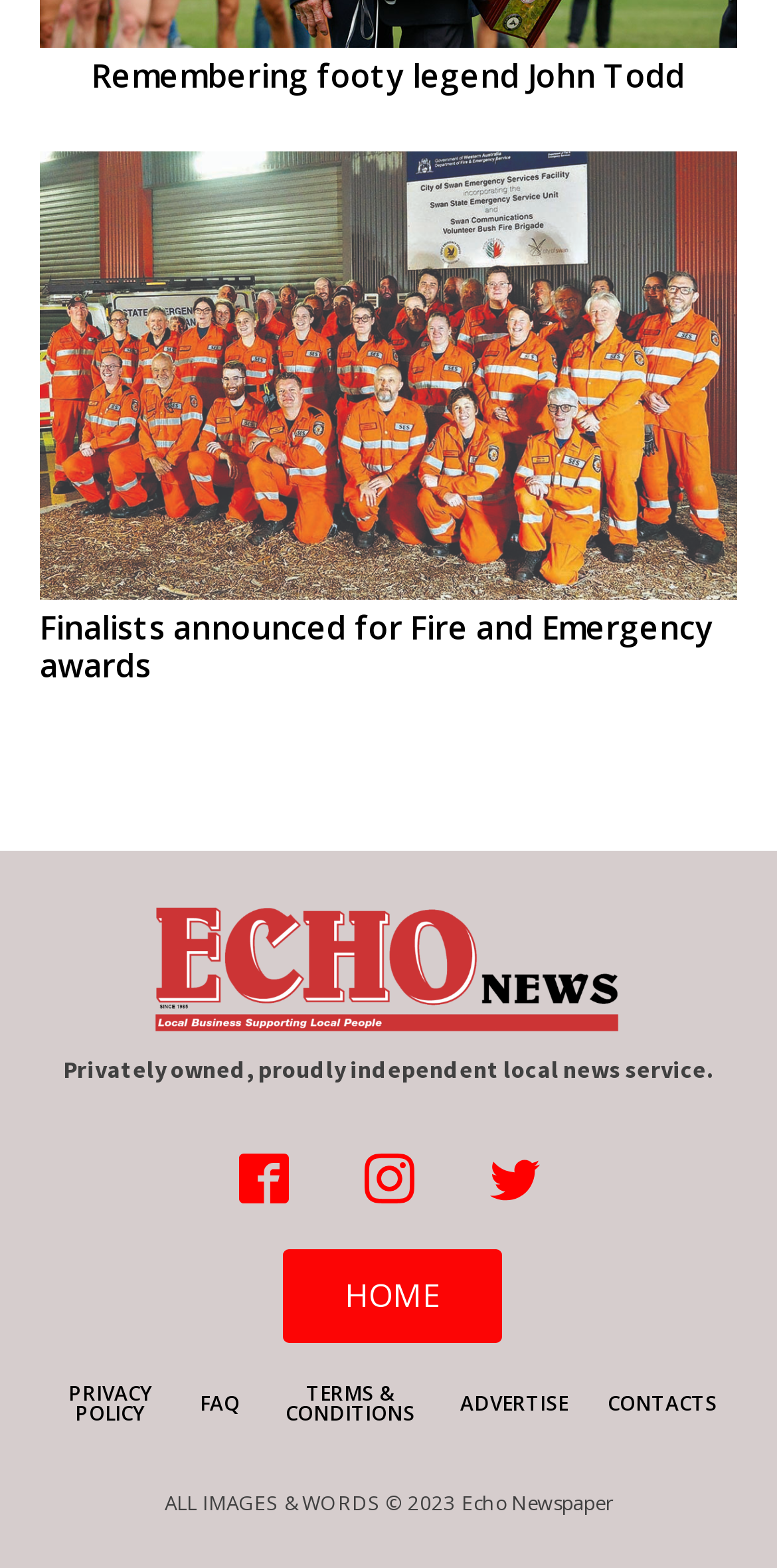Determine the bounding box of the UI element mentioned here: "FAQ". The coordinates must be in the format [left, top, right, bottom] with values ranging from 0 to 1.

[0.232, 0.885, 0.334, 0.905]